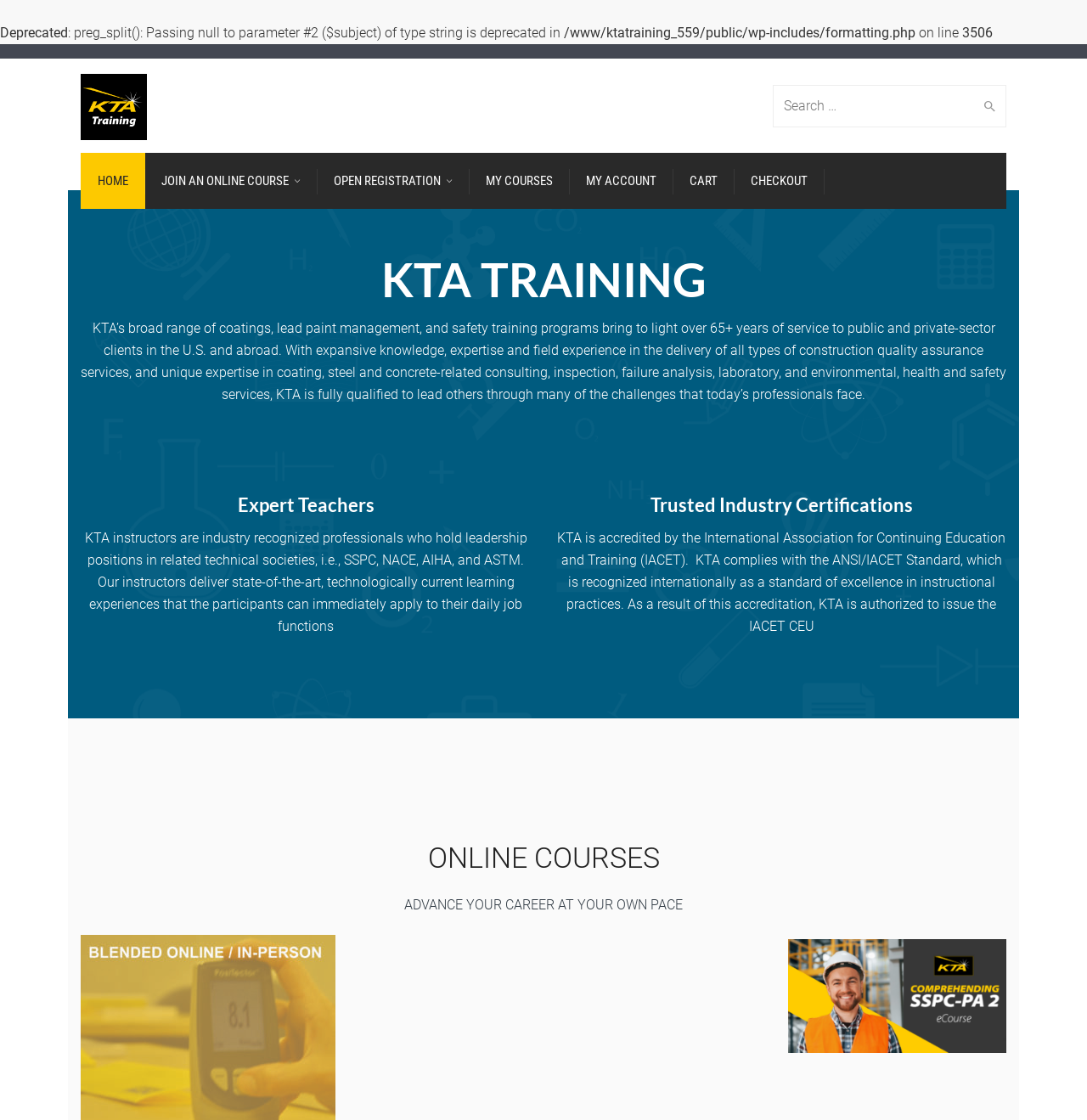Identify the bounding box coordinates of the clickable section necessary to follow the following instruction: "Search for something". The coordinates should be presented as four float numbers from 0 to 1, i.e., [left, top, right, bottom].

[0.691, 0.052, 0.926, 0.136]